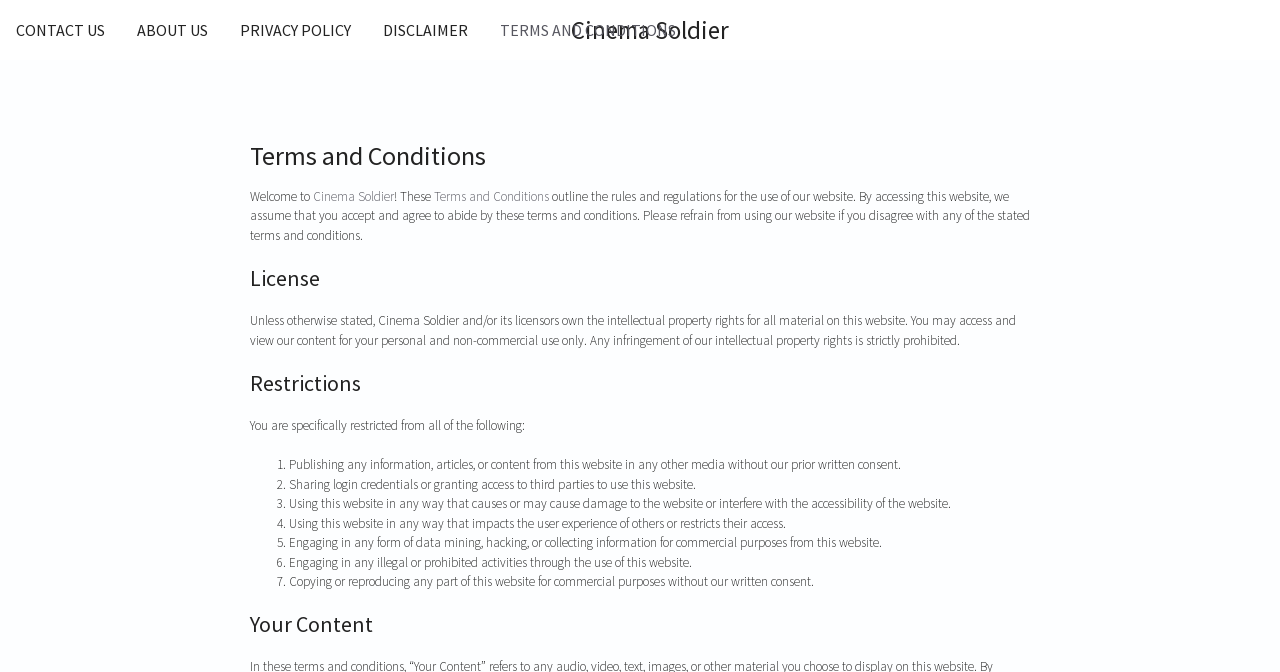Answer with a single word or phrase: 
How many restrictions are listed on the website?

7